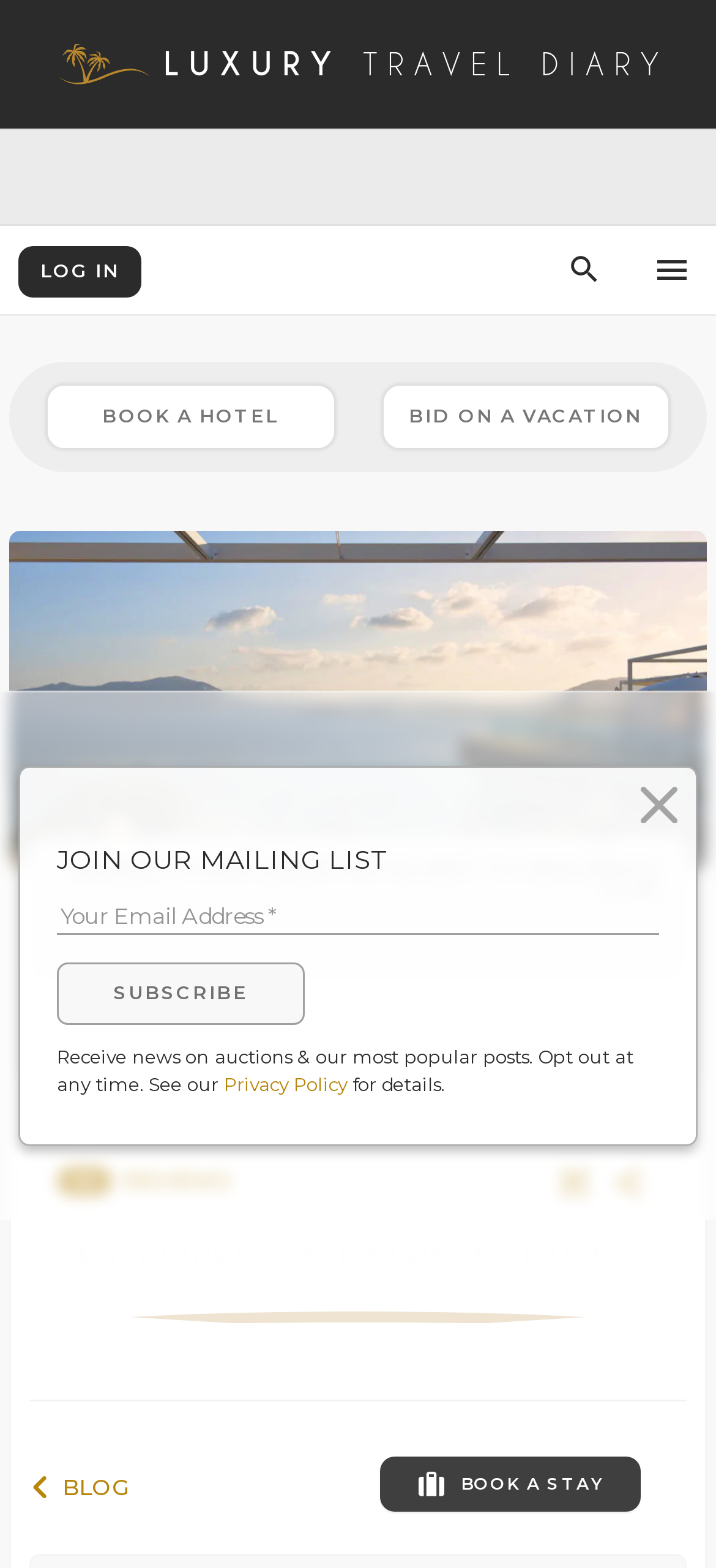Generate a comprehensive description of the webpage content.

The webpage is about ME Ibiza, a luxury hotel located next to Nikki Beach Club. At the top, there is a navigation menu with links to the home page, travel tips, and a login option. On the top right, there is a search bar and a primary menu button. Below the navigation menu, there is a heading that reads "ME IBIZA – A CHIC LUXURY HOTEL NEXT TO NIKKI BEACH CLUB". 

To the right of the heading, there are two links, one to "LEADING HOTELS OF THE WORLD" and another to "IBIZA". Below the heading, there is a large image of the hotel. On the left side of the image, there is a button to view reviews. 

Further down, there is a link to get a complimentary room upgrade, and a heading that reads "BLOG" with a link to the blog page. On the right side, there is a call-to-action button to book a stay. 

In the middle of the page, there is a section to join the hotel's mailing list, where users can enter their email address and subscribe to receive news and updates. There is also a link to the privacy policy below the subscription form.